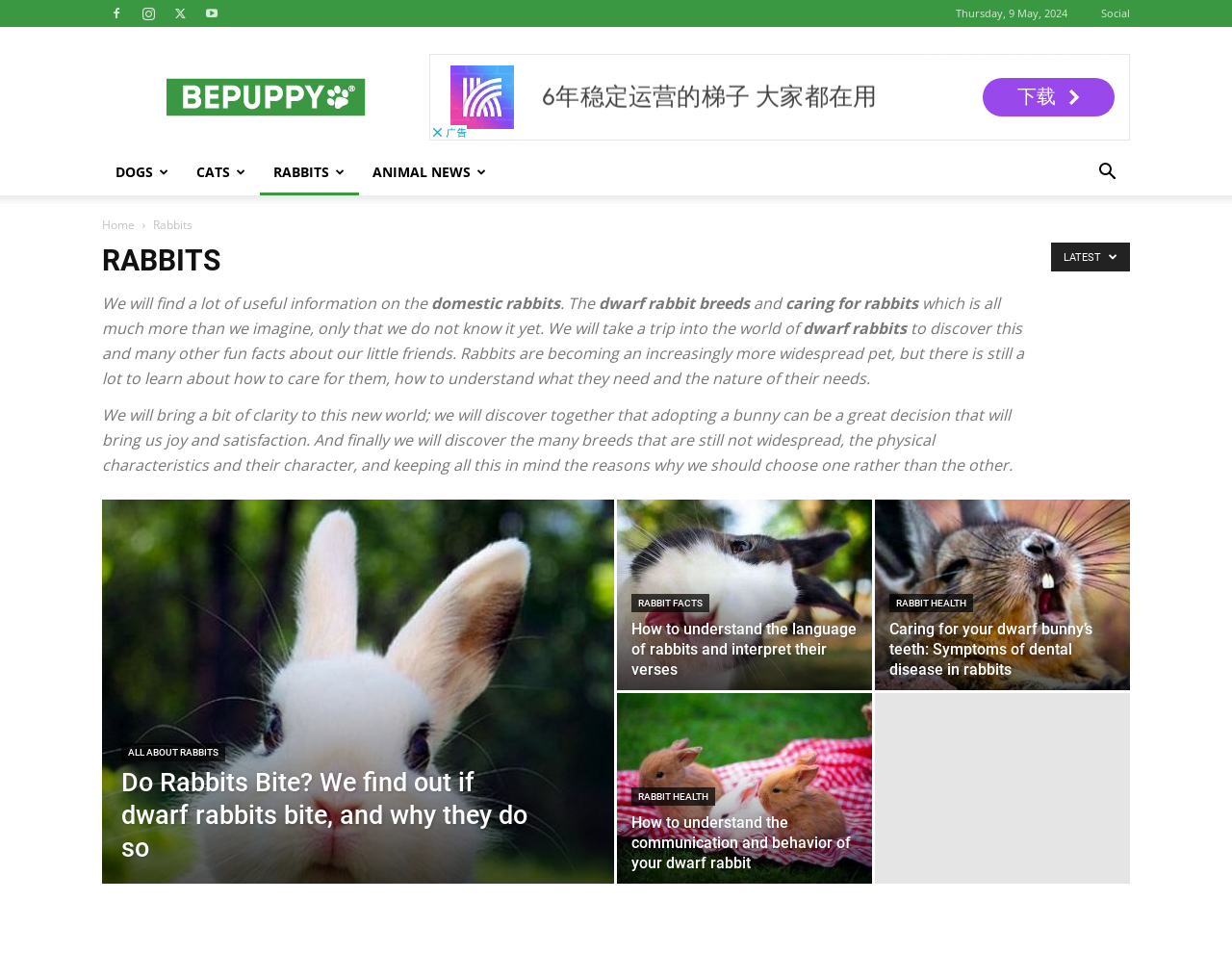Locate the bounding box of the UI element defined by this description: "All about rabbits". The coordinates should be given as four float numbers between 0 and 1, formatted as [left, top, right, bottom].

[0.098, 0.76, 0.183, 0.779]